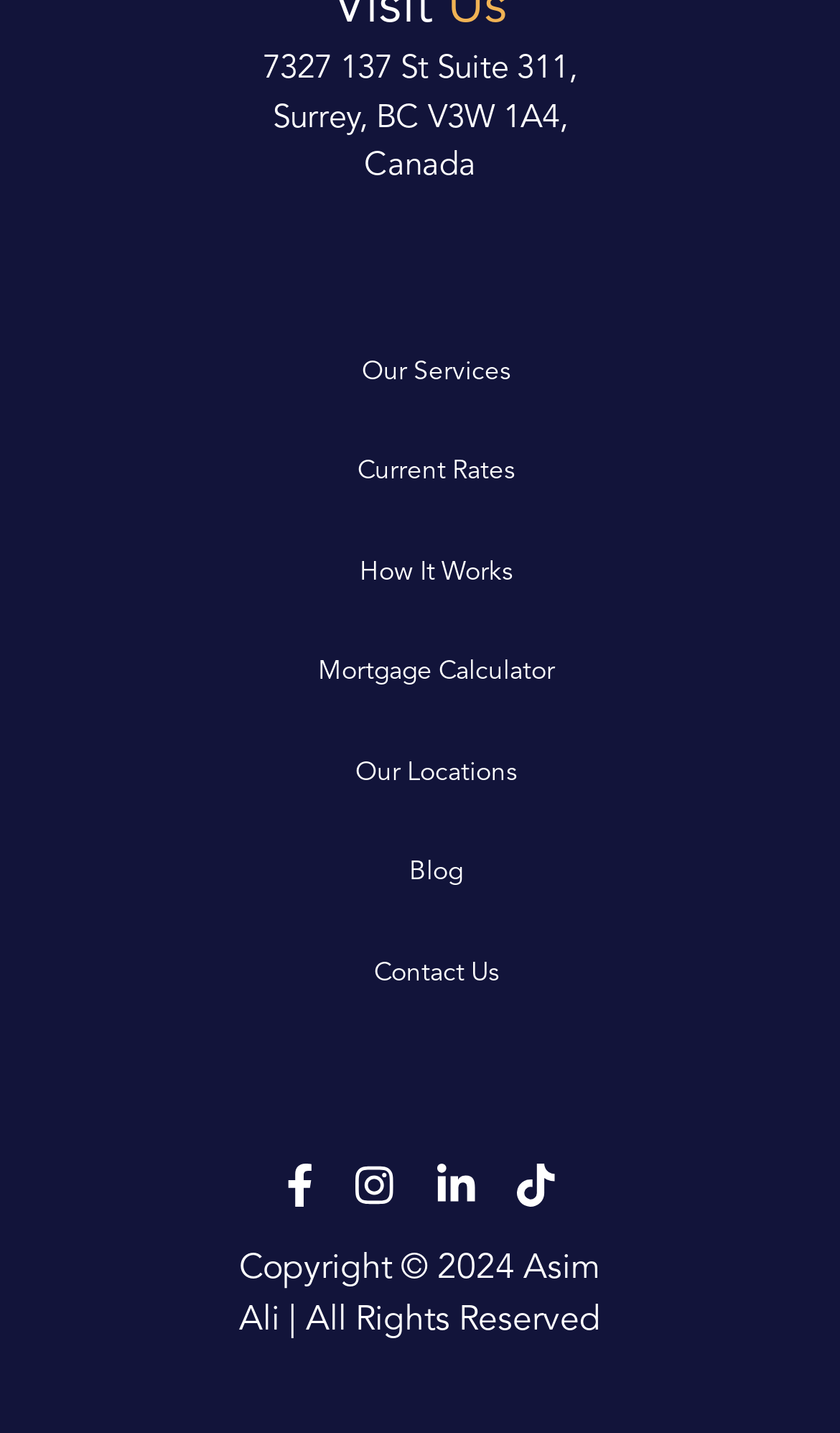Please identify the coordinates of the bounding box for the clickable region that will accomplish this instruction: "Apply for a loan".

None